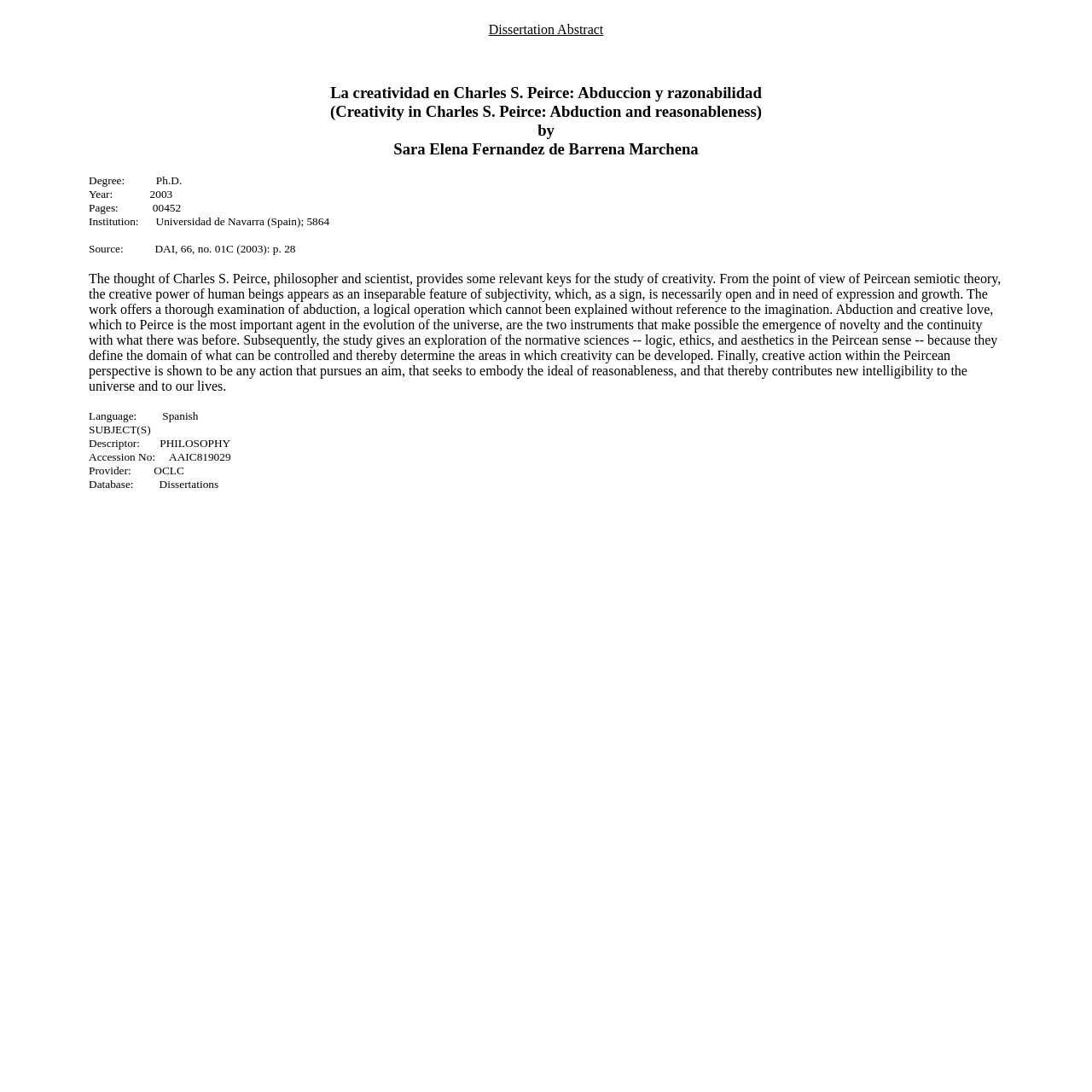Refer to the image and offer a detailed explanation in response to the question: What is the subject of the dissertation?

I found the subject of the dissertation by looking at the StaticText element with the text 'PHILOSOPHY' which is located in the section that lists the dissertation's details, indicating that it is the subject of the dissertation.